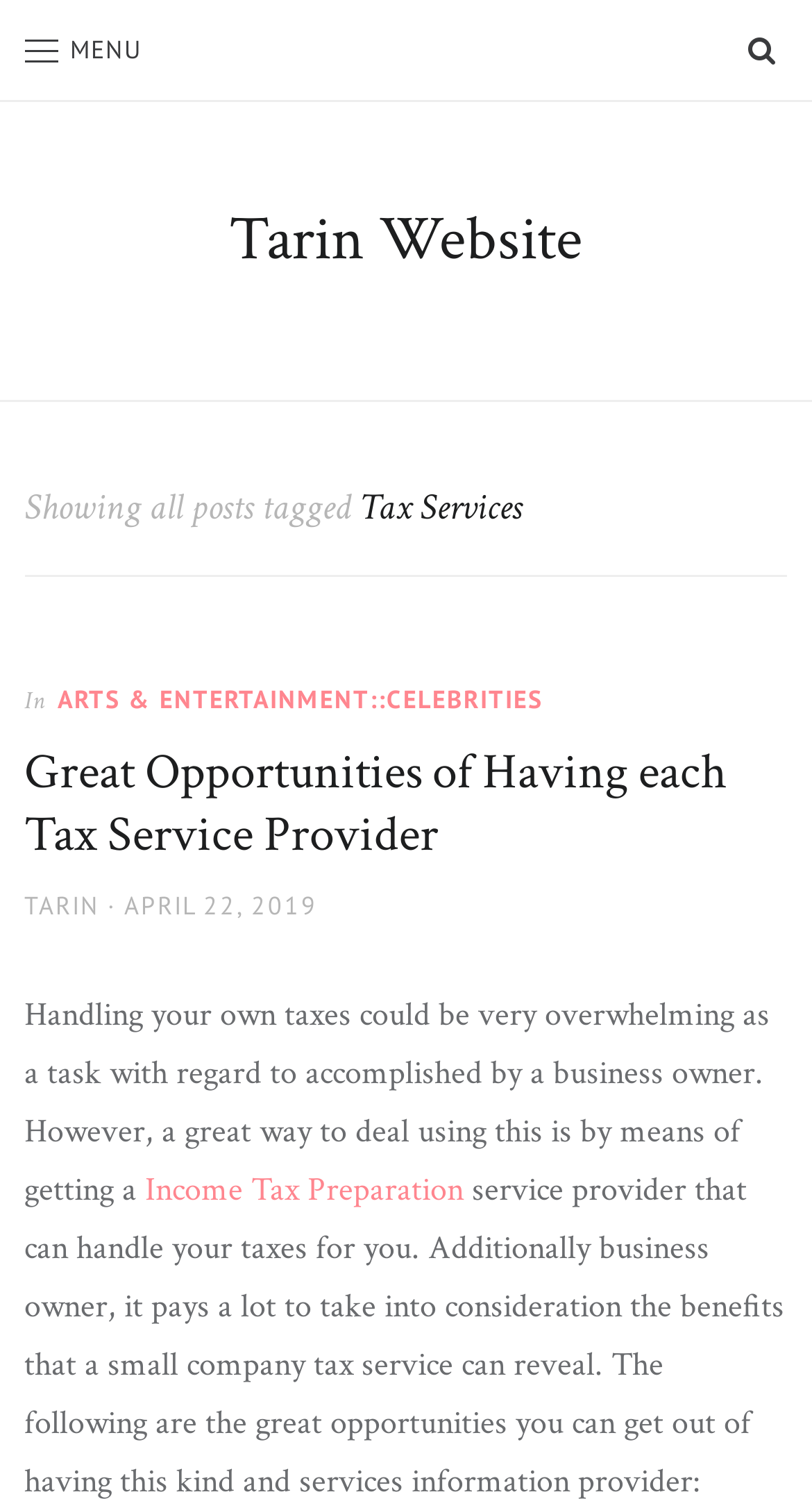Please locate the bounding box coordinates for the element that should be clicked to achieve the following instruction: "Click the MENU button". Ensure the coordinates are given as four float numbers between 0 and 1, i.e., [left, top, right, bottom].

[0.03, 0.008, 0.176, 0.058]